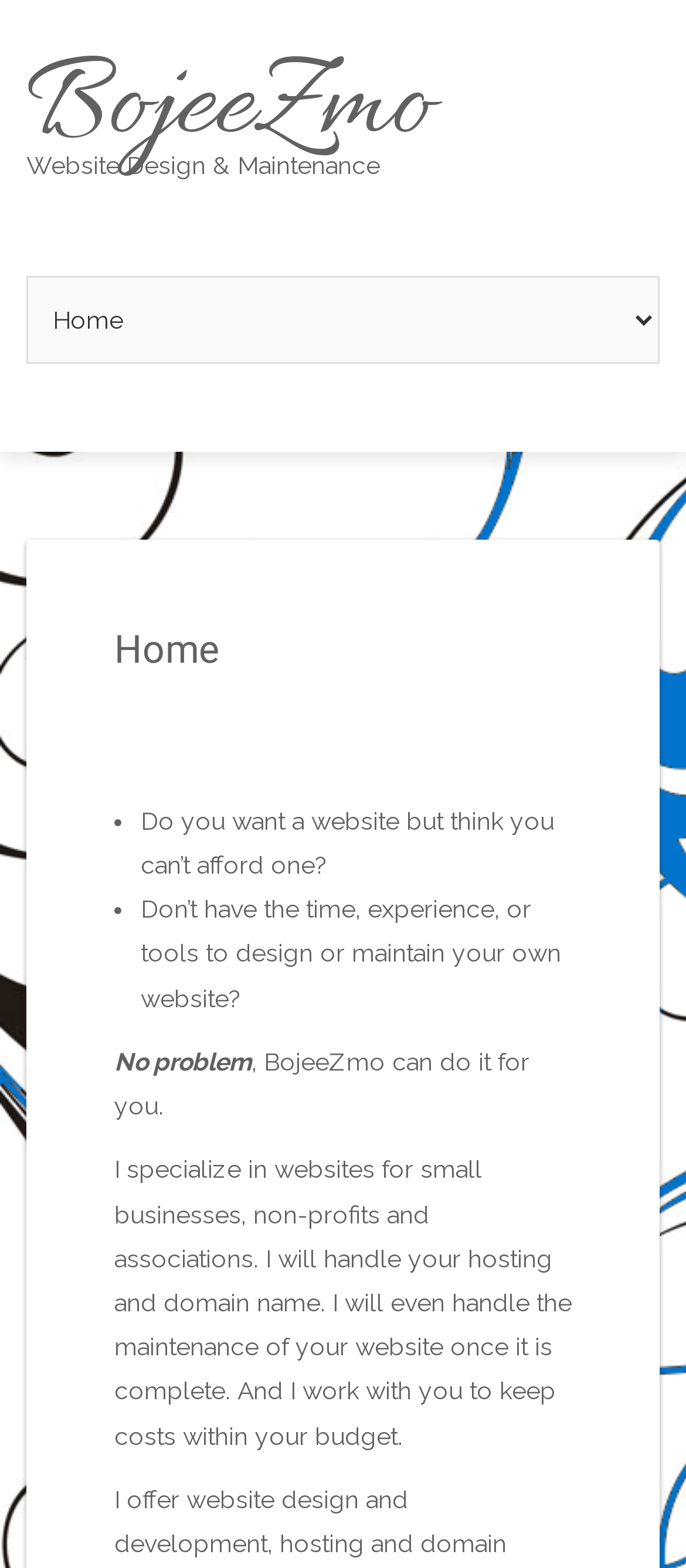Locate the bounding box for the described UI element: "BojeeZmoWebsite Design & Maintenance". Ensure the coordinates are four float numbers between 0 and 1, formatted as [left, top, right, bottom].

[0.038, 0.02, 0.962, 0.12]